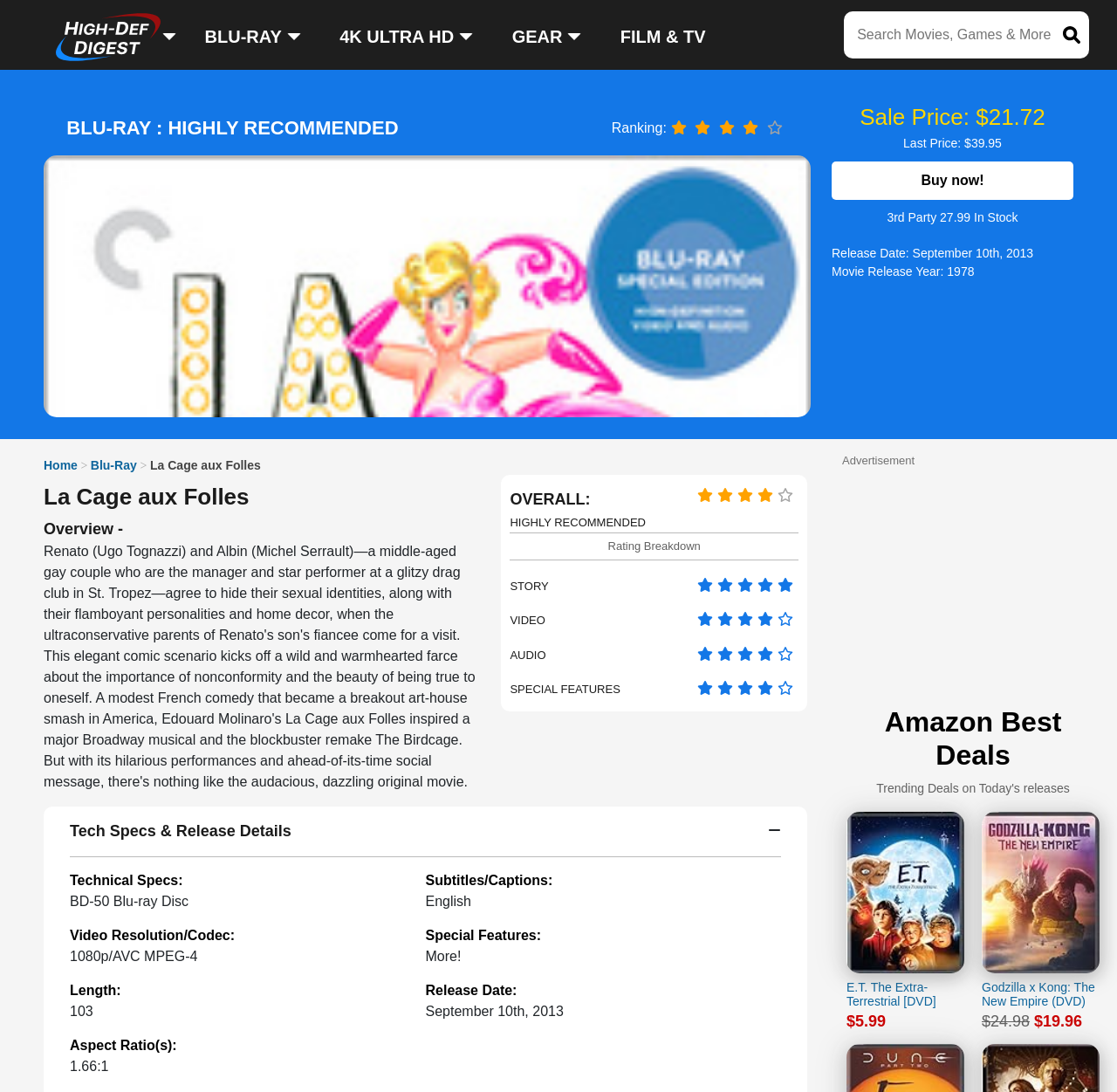What is the name of the movie being reviewed?
Provide a detailed answer to the question using information from the image.

I found the answer by looking at the heading element with the text 'La Cage aux Folles' which is located at the top of the webpage, indicating that it is the main topic of the webpage.